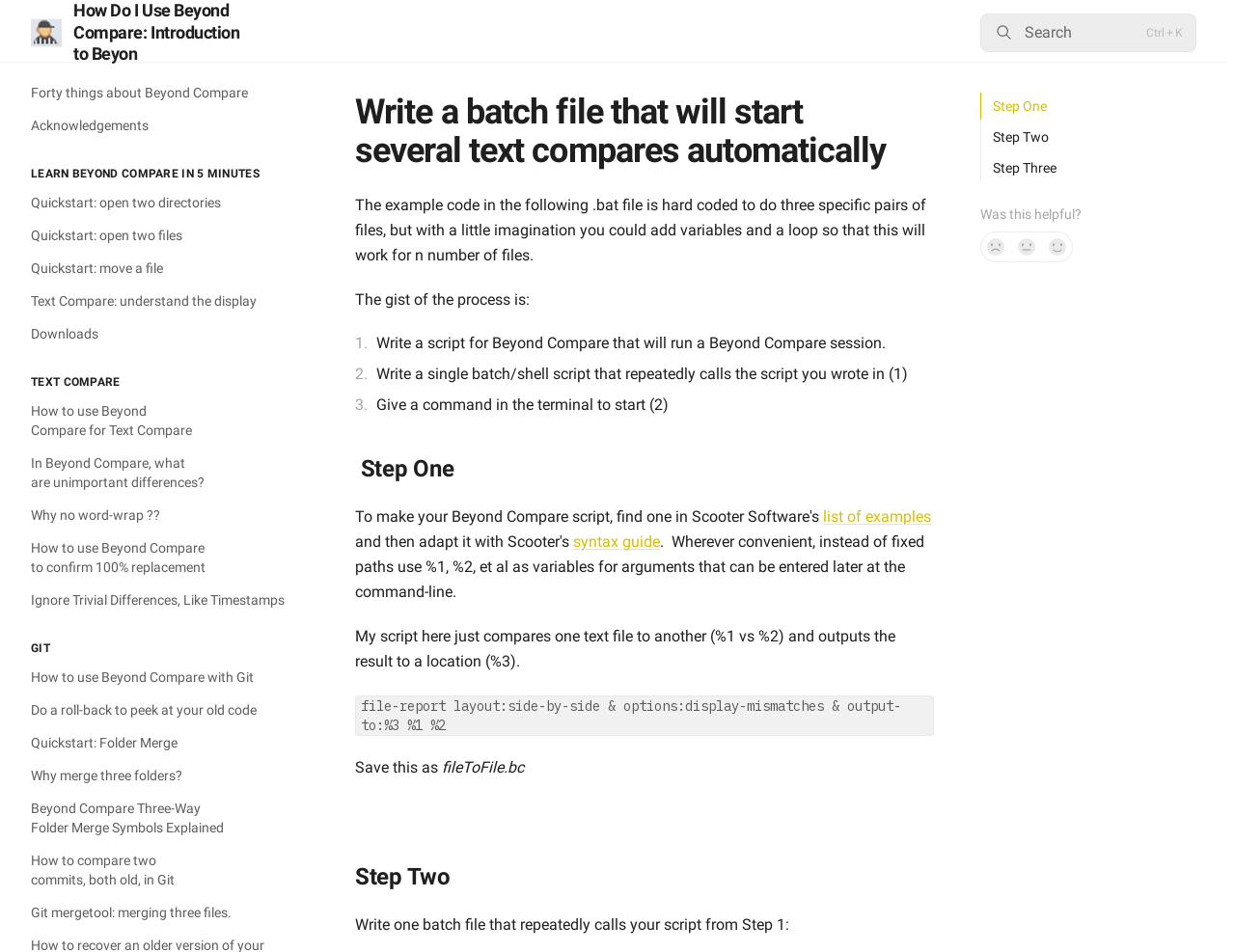What is the purpose of the script in Step One?
Based on the image, provide your answer in one word or phrase.

Compare one text file to another